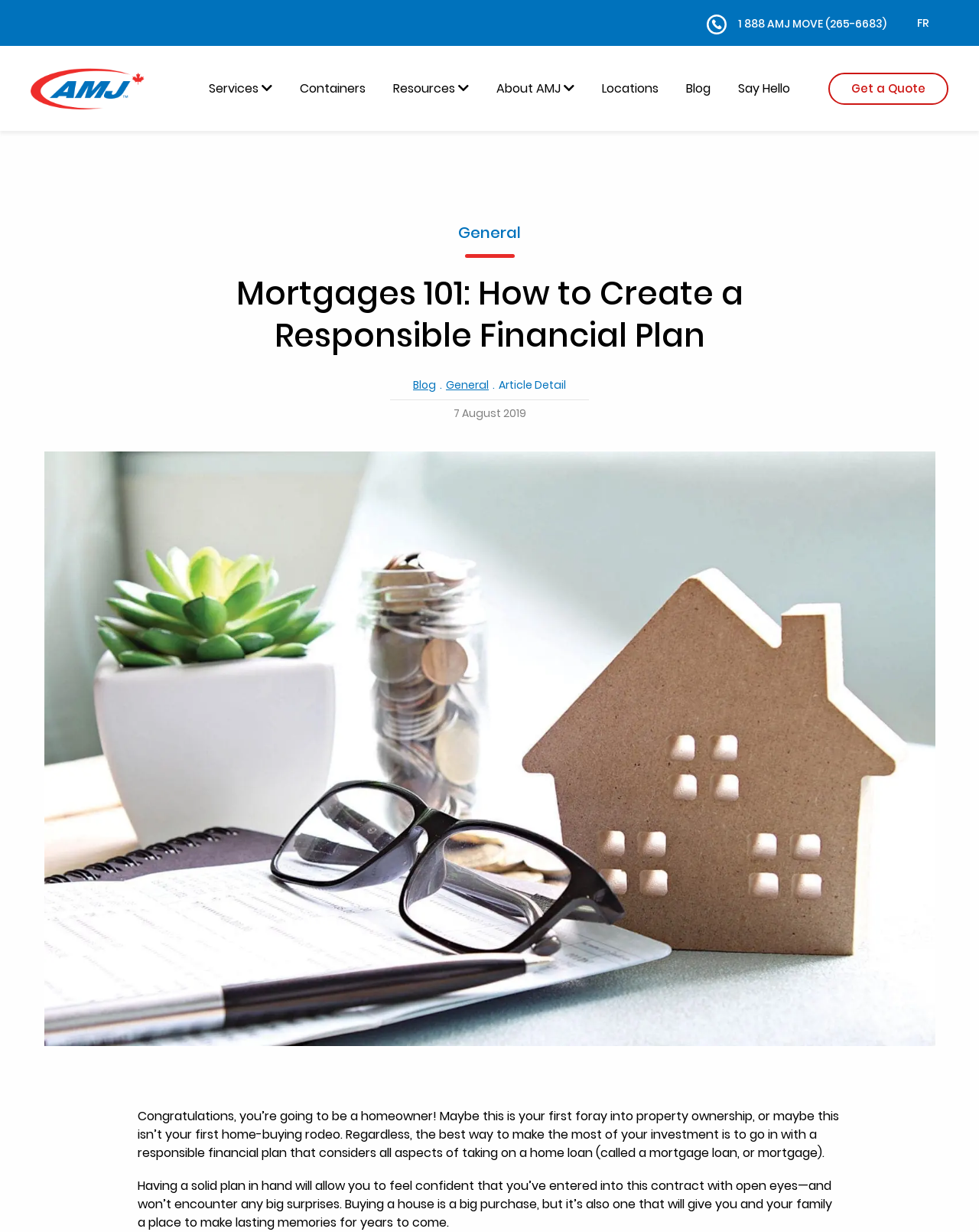Identify the webpage's primary heading and generate its text.

Mortgages 101: How to Create a Responsible Financial Plan